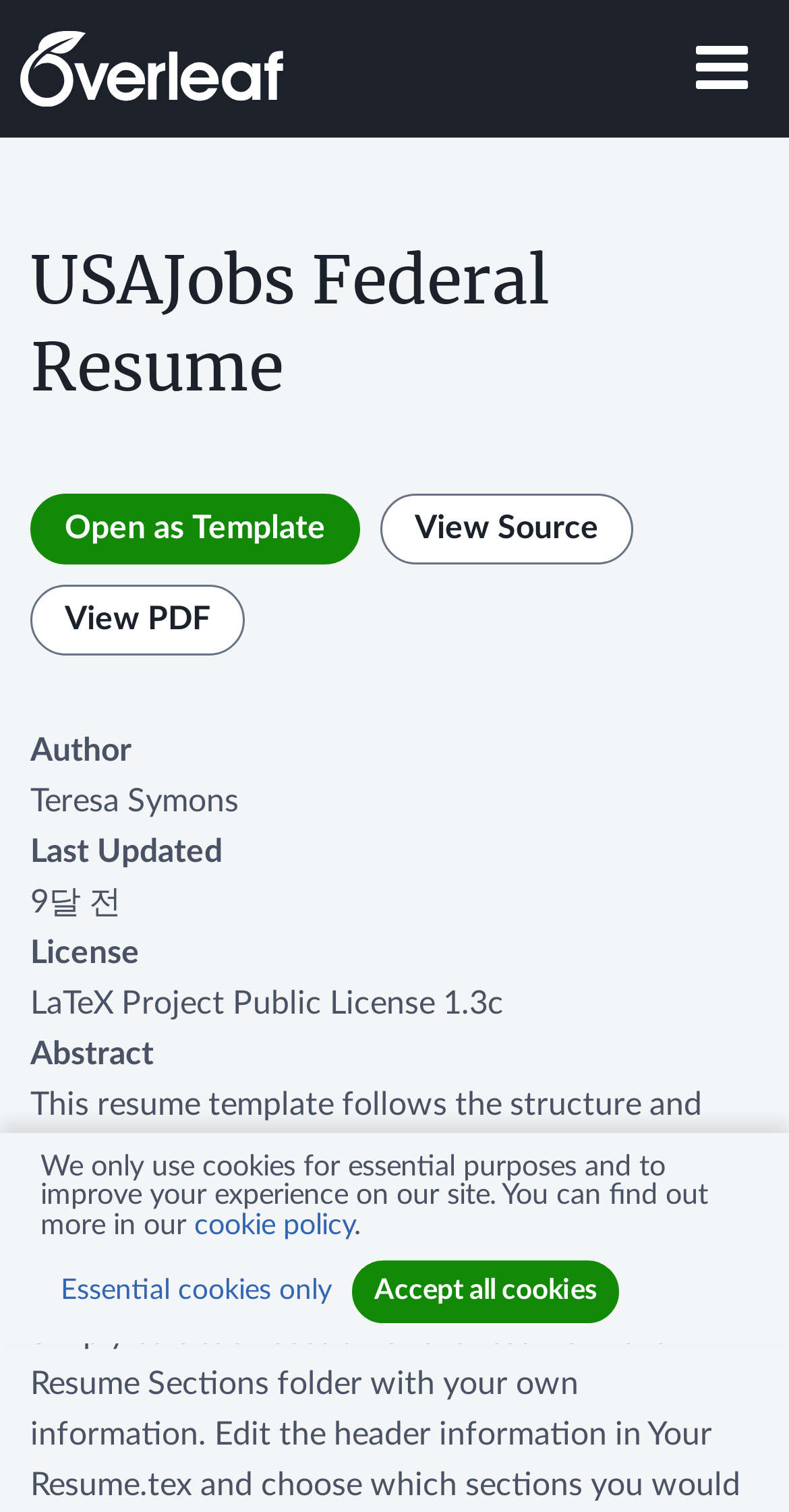Reply to the question below using a single word or brief phrase:
How many links are there in the top section?

3